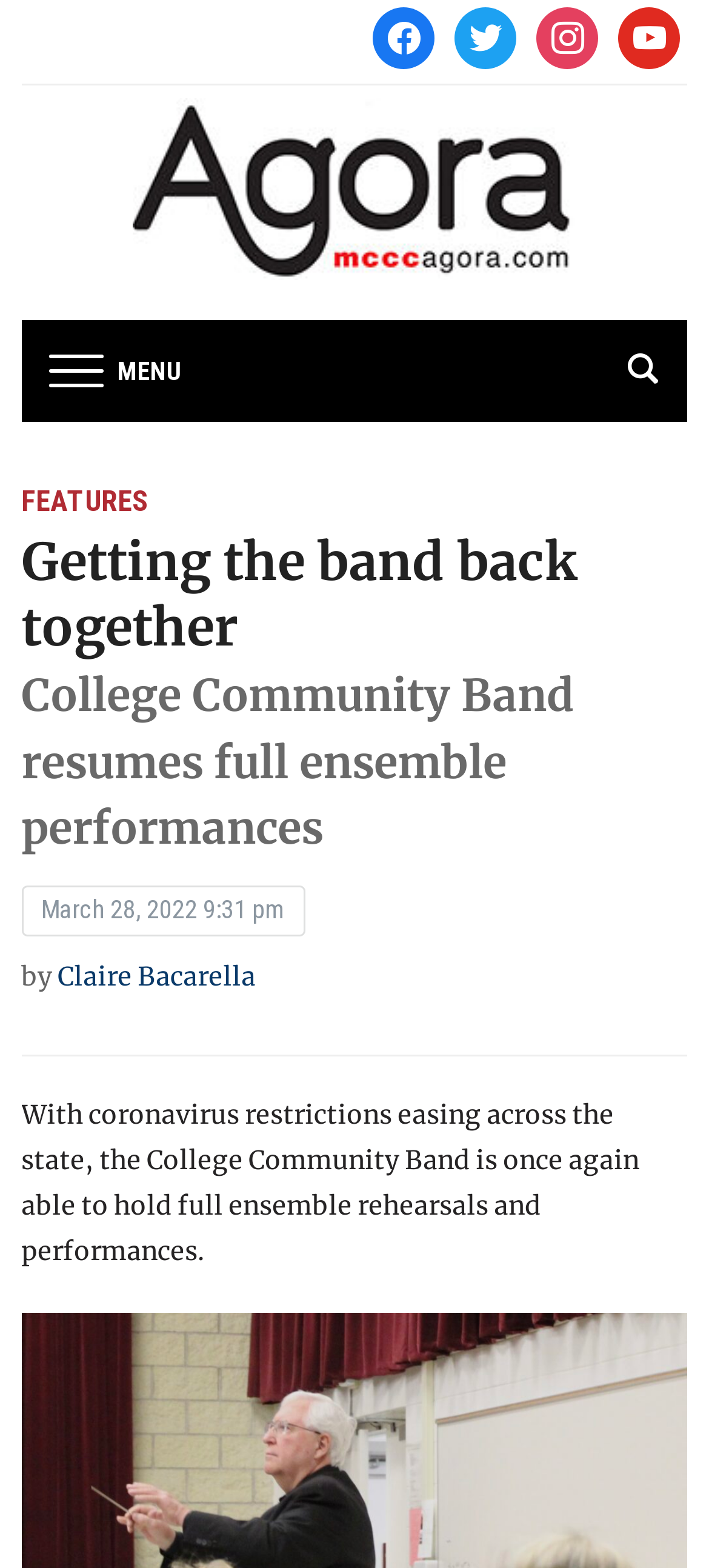What social media platforms are mentioned in the article?
Look at the webpage screenshot and answer the question with a detailed explanation.

The article mentions four social media platforms, Facebook, Twitter, Instagram, and YouTube, which are represented by their respective icons.